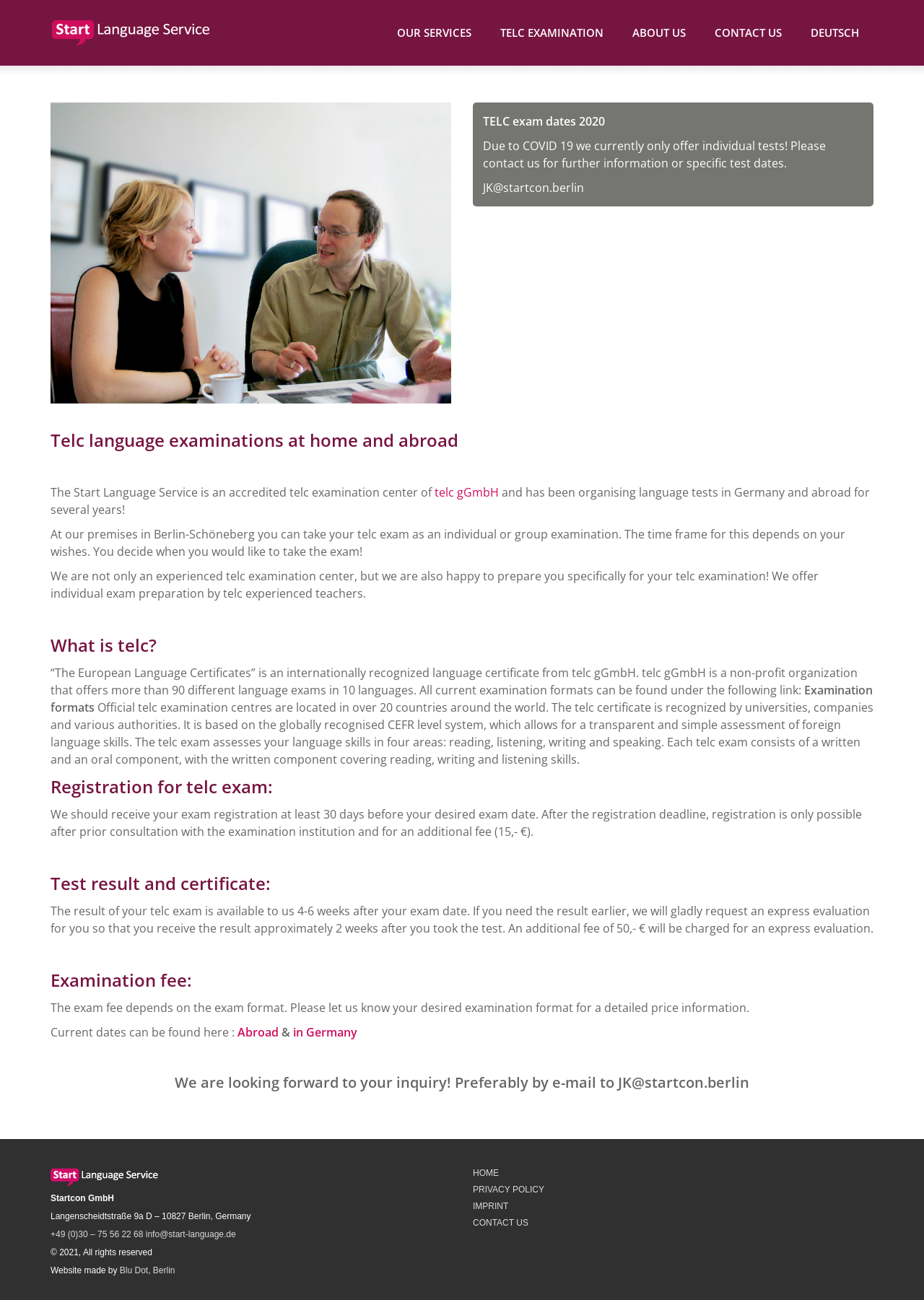Please identify the bounding box coordinates of the clickable element to fulfill the following instruction: "Click on the 'telc gGmbH' link". The coordinates should be four float numbers between 0 and 1, i.e., [left, top, right, bottom].

[0.47, 0.372, 0.54, 0.385]